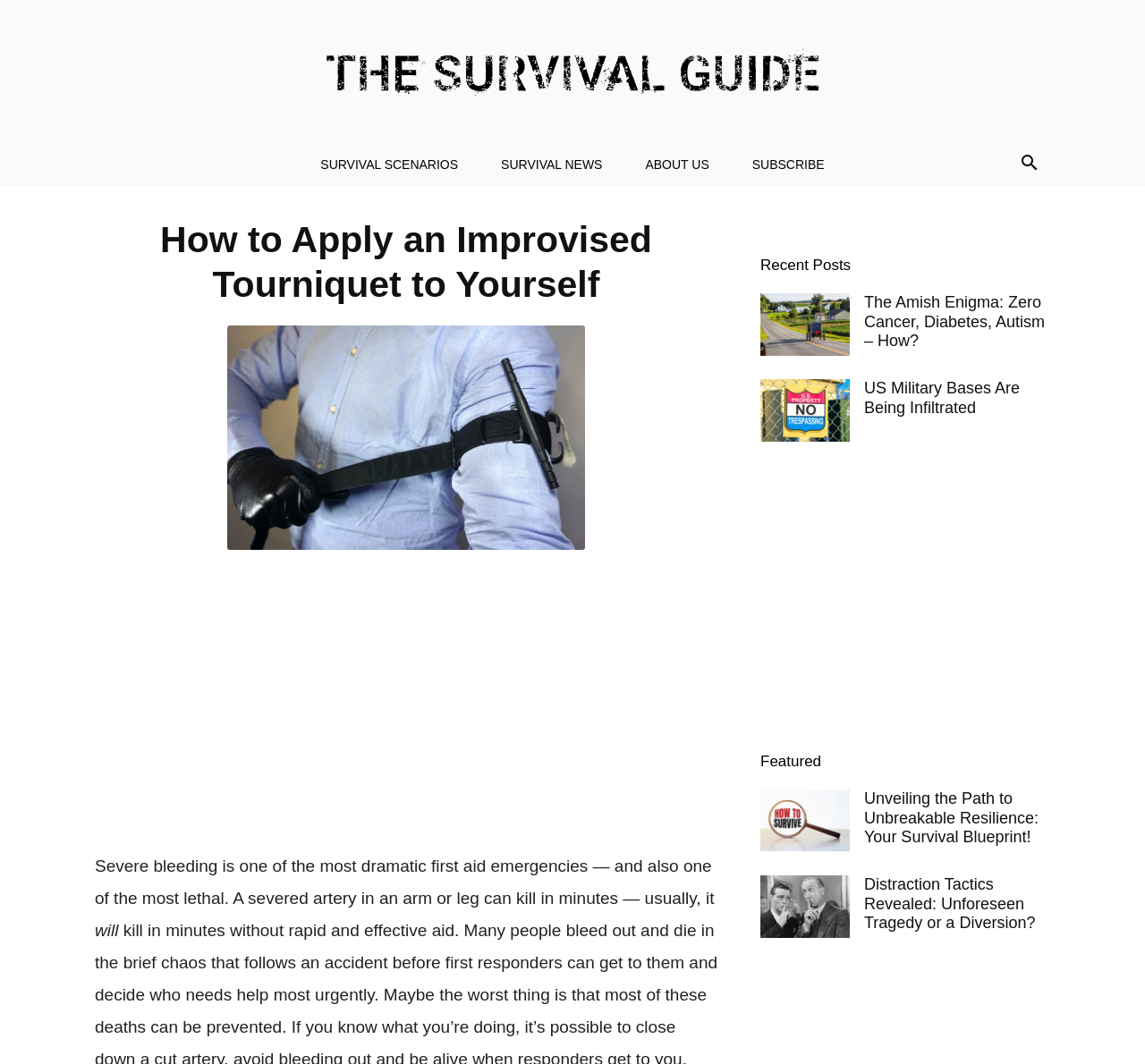Kindly provide the bounding box coordinates of the section you need to click on to fulfill the given instruction: "Click the 'Search' button".

[0.88, 0.149, 0.917, 0.162]